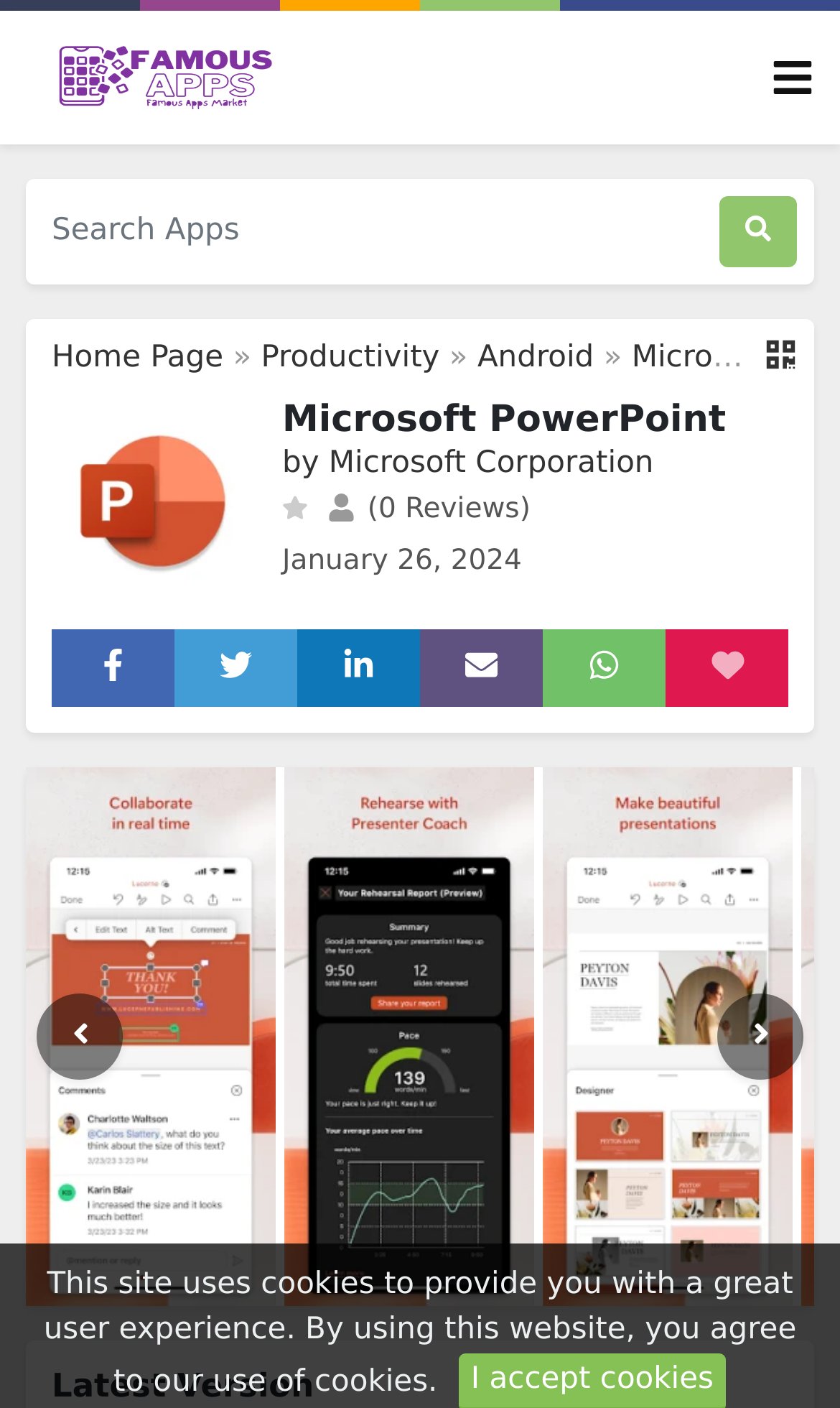Please identify the bounding box coordinates of where to click in order to follow the instruction: "Favorite this app".

[0.84, 0.459, 0.891, 0.489]